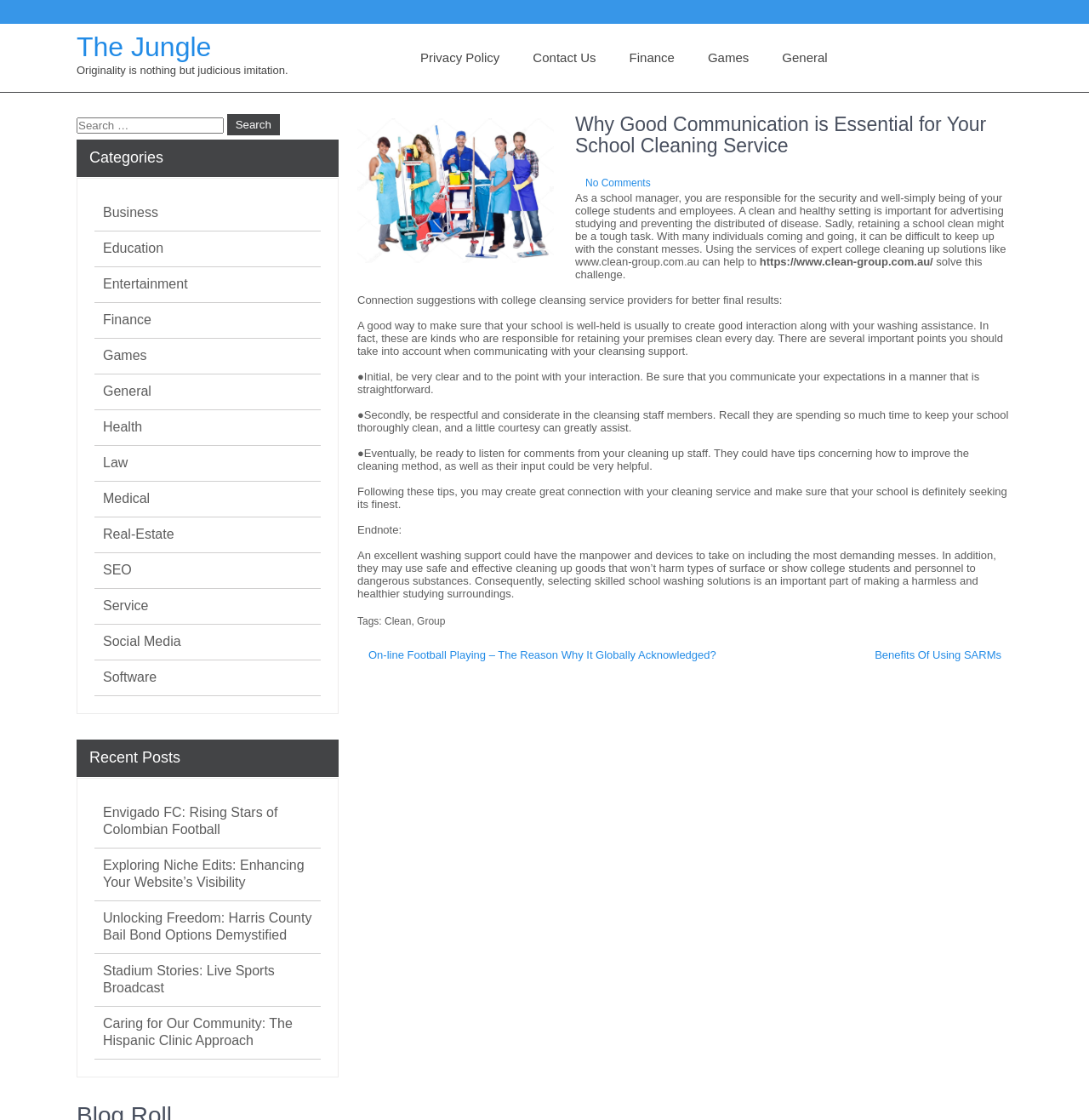Provide a one-word or short-phrase response to the question:
How many links are in the Categories section?

15